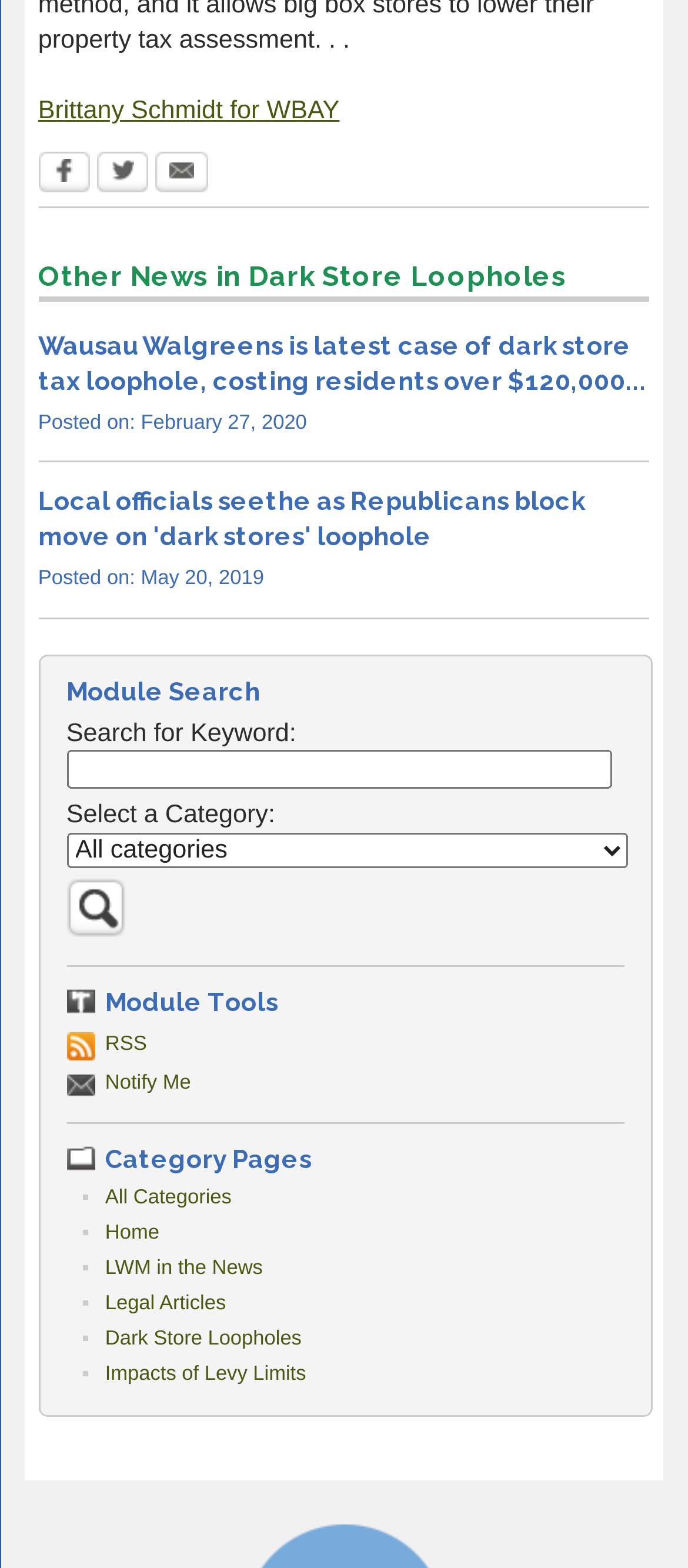Determine the bounding box for the HTML element described here: "Notify Me". The coordinates should be given as [left, top, right, bottom] with each number being a float between 0 and 1.

[0.096, 0.68, 0.909, 0.701]